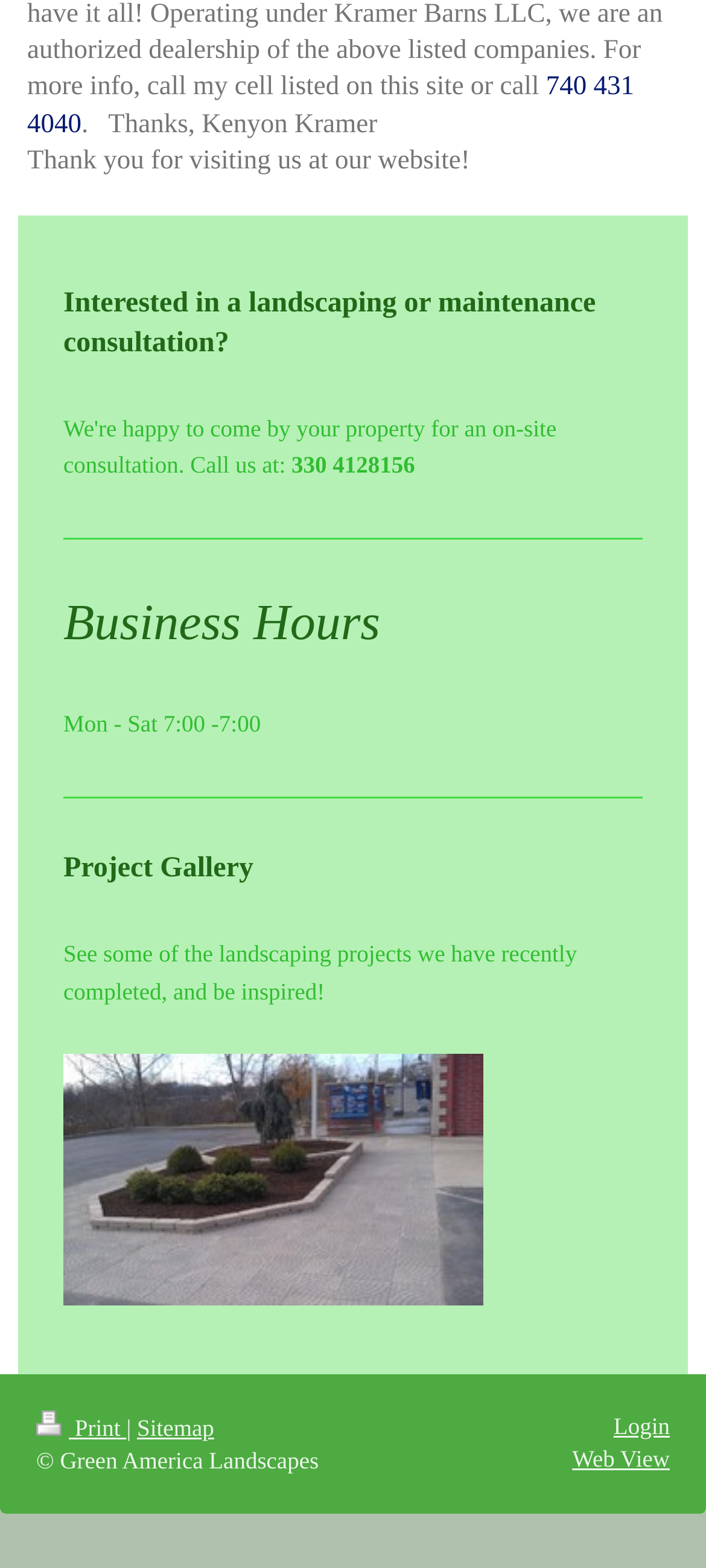With reference to the screenshot, provide a detailed response to the question below:
What are the business hours of the company?

The business hours of the company can be found in the 'Business Hours' section which is located in the middle of the webpage. The hours are displayed as 'Mon - Sat 7:00 - 7:00'.